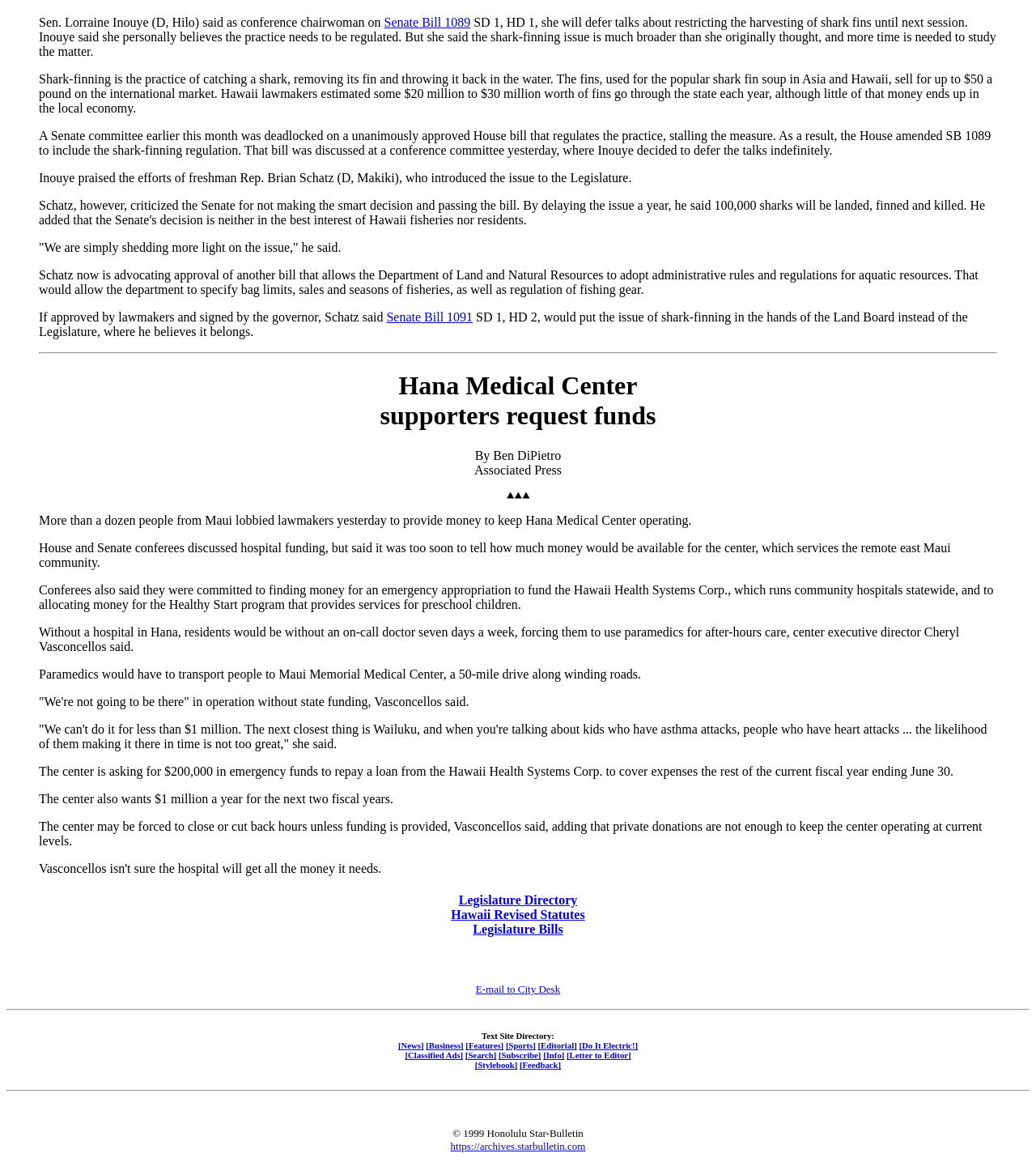Given the content of the image, can you provide a detailed answer to the question?
Who is the conference chairwoman mentioned in the first article?

The first article mentions 'Sen. Lorraine Inouye (D, Hilo) said as conference chairwoman...' which indicates that she is the conference chairwoman.